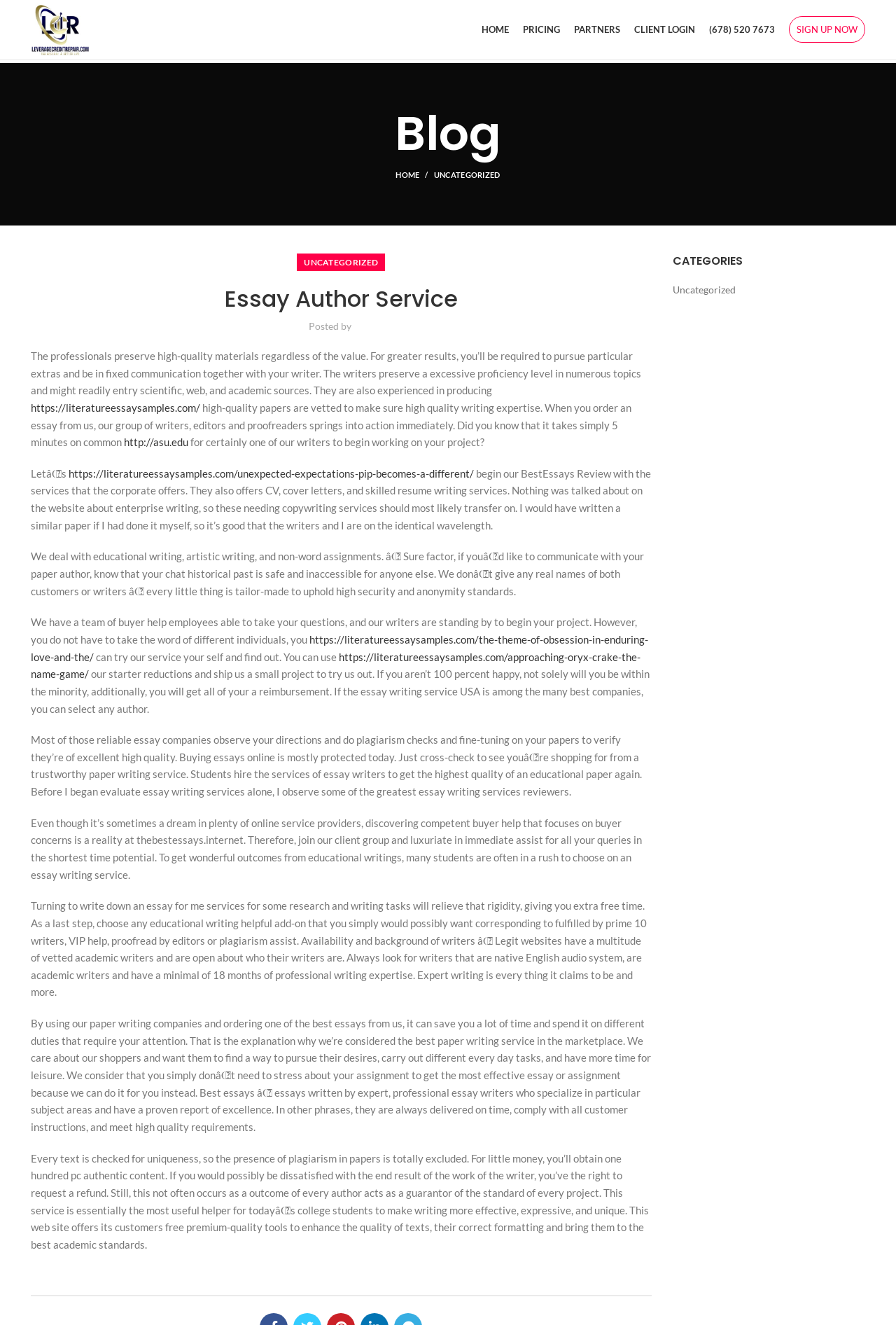Please locate the bounding box coordinates for the element that should be clicked to achieve the following instruction: "Click on the 'UNCATEGORIZED' category". Ensure the coordinates are given as four float numbers between 0 and 1, i.e., [left, top, right, bottom].

[0.75, 0.214, 0.822, 0.224]